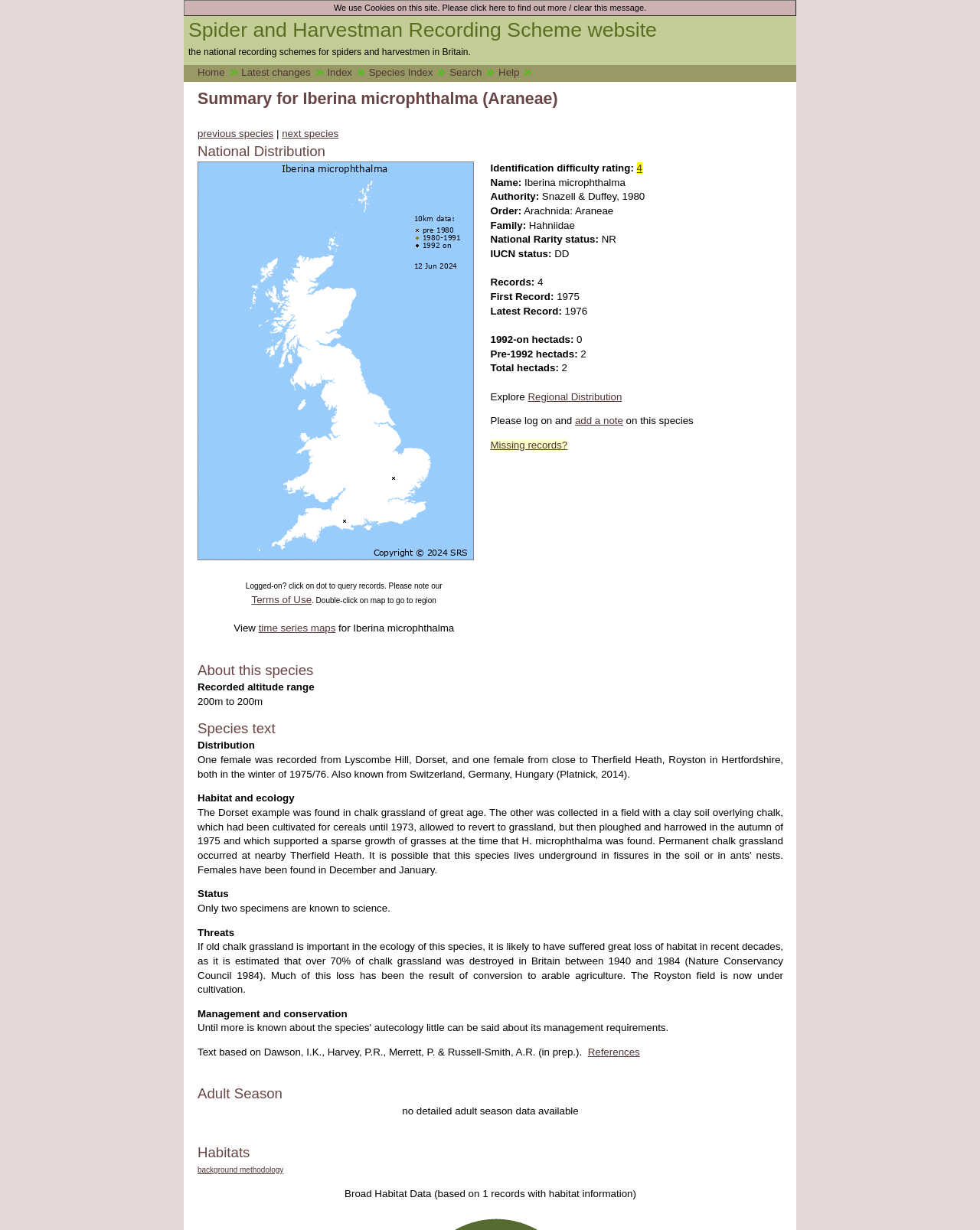Please locate the bounding box coordinates of the element that should be clicked to achieve the given instruction: "search for species".

[0.459, 0.054, 0.506, 0.064]